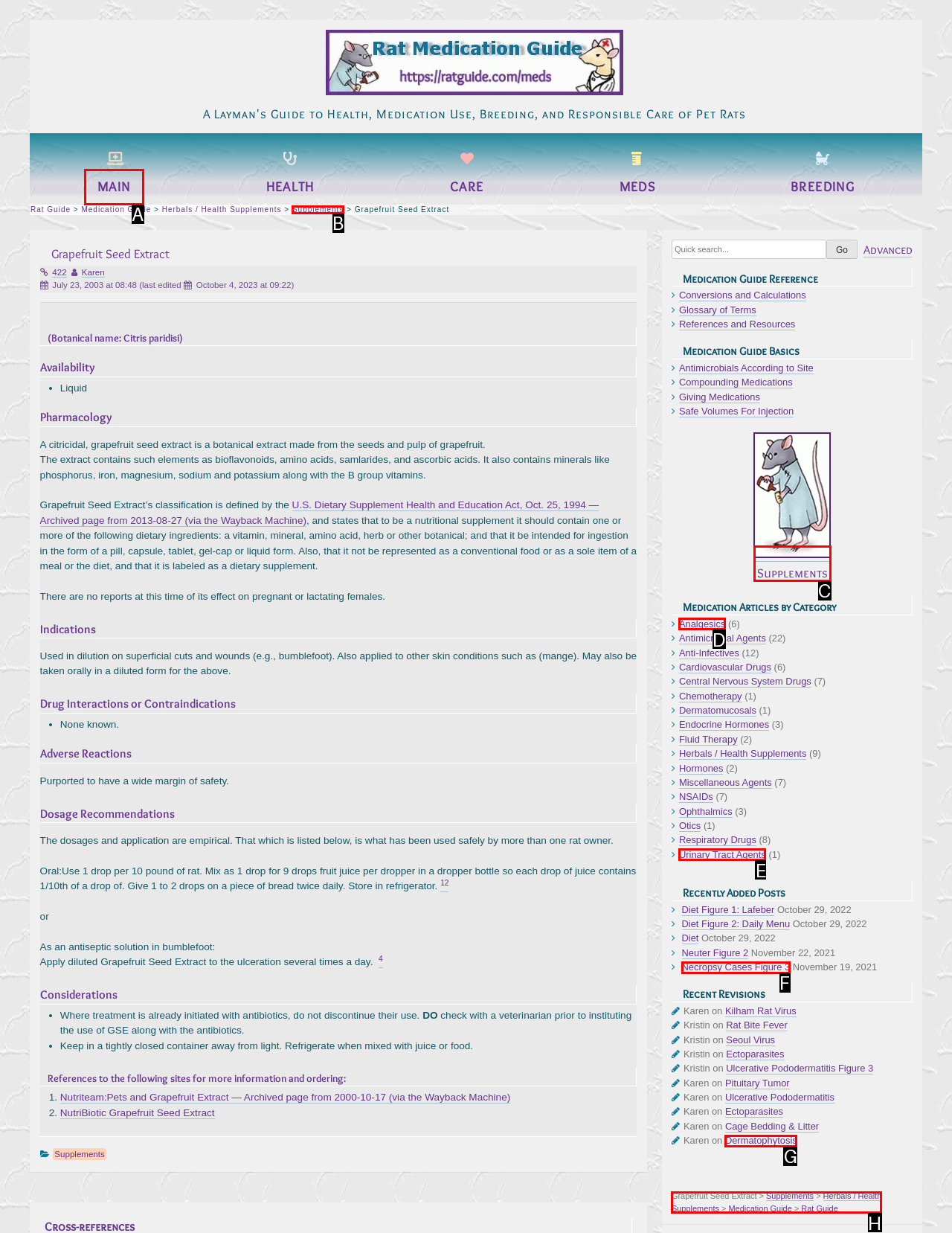From the available choices, determine which HTML element fits this description: Necropsy Cases Figure 3 Respond with the correct letter.

F